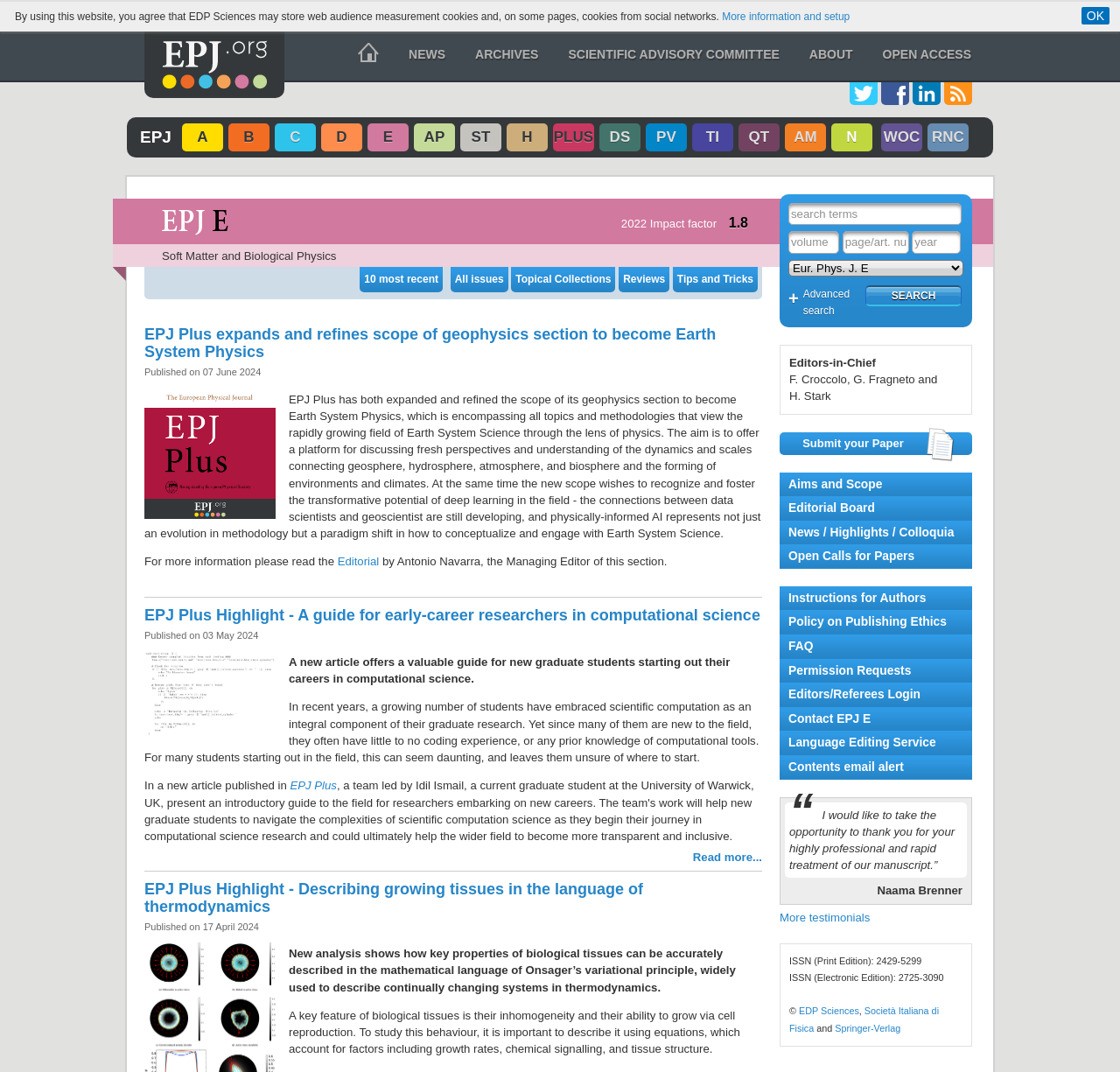What is the topic of the EPJ Plus Highlight article?
Please provide a comprehensive answer based on the information in the image.

The EPJ Plus Highlight article discusses how key properties of biological tissues can be accurately described in the mathematical language of Onsager’s variational principle, widely used to describe continually changing systems in thermodynamics.